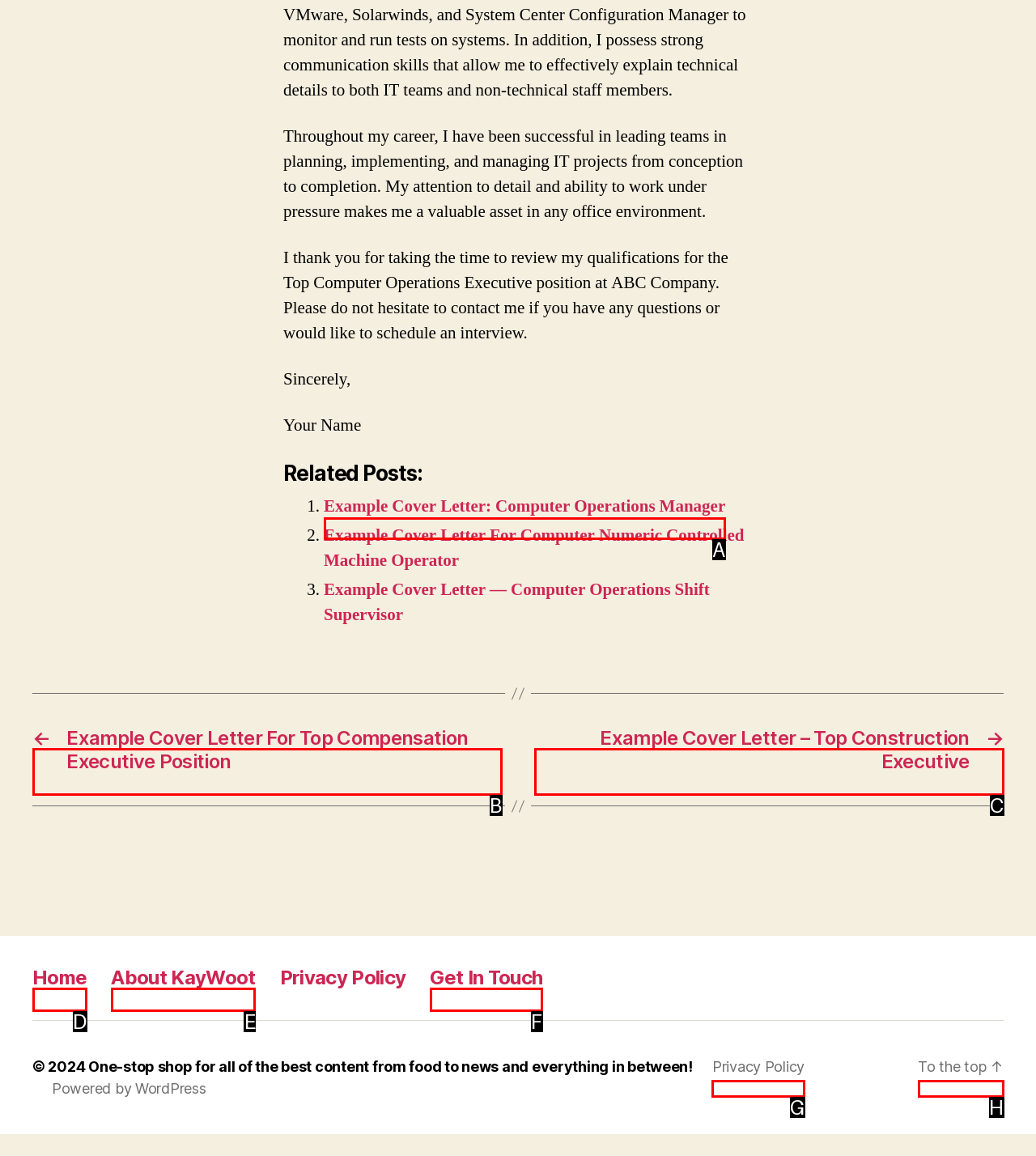Tell me the letter of the option that corresponds to the description: Home
Answer using the letter from the given choices directly.

D